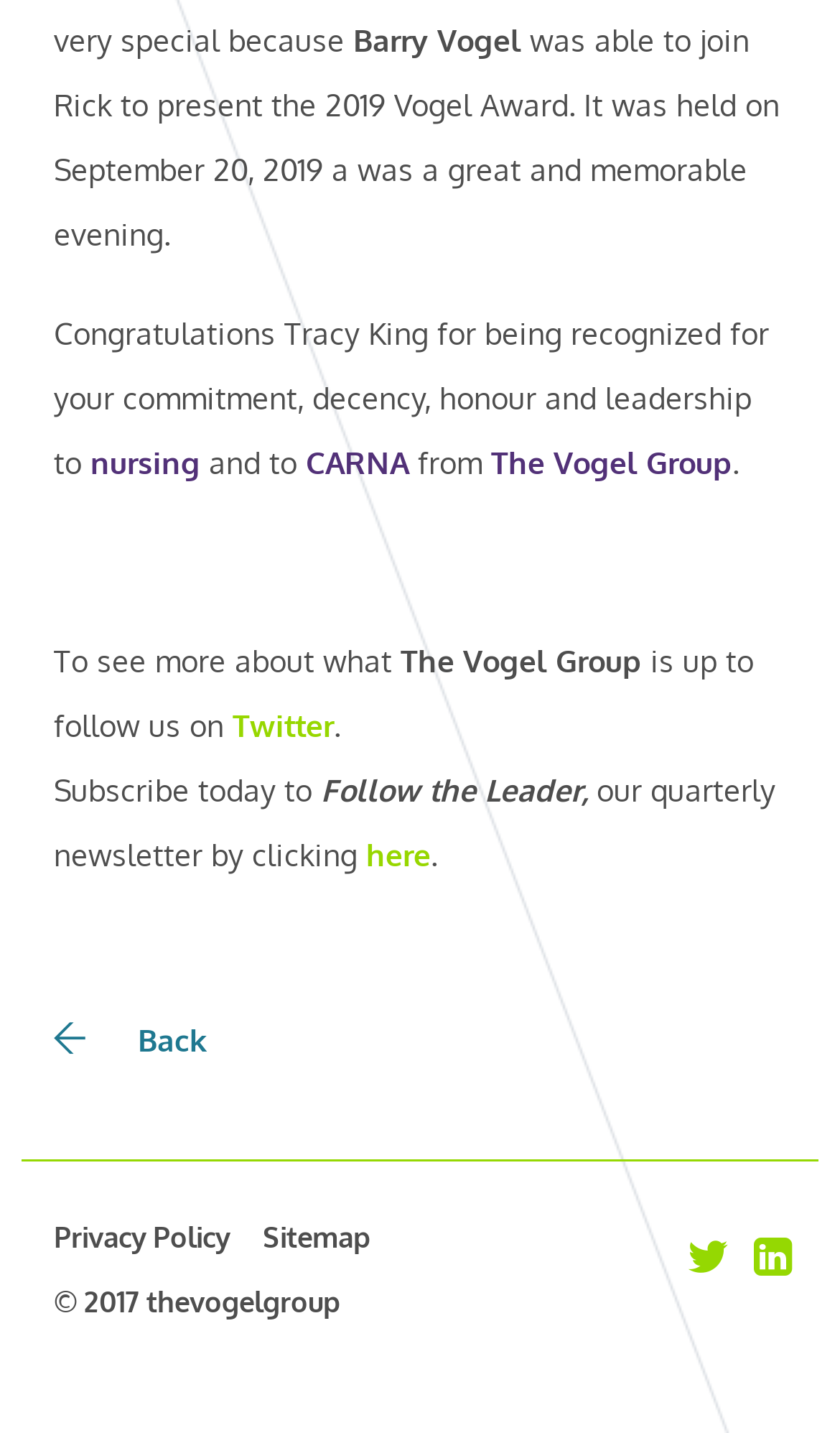Locate the bounding box coordinates of the element you need to click to accomplish the task described by this instruction: "Click here to subscribe to the newsletter".

[0.436, 0.583, 0.513, 0.608]